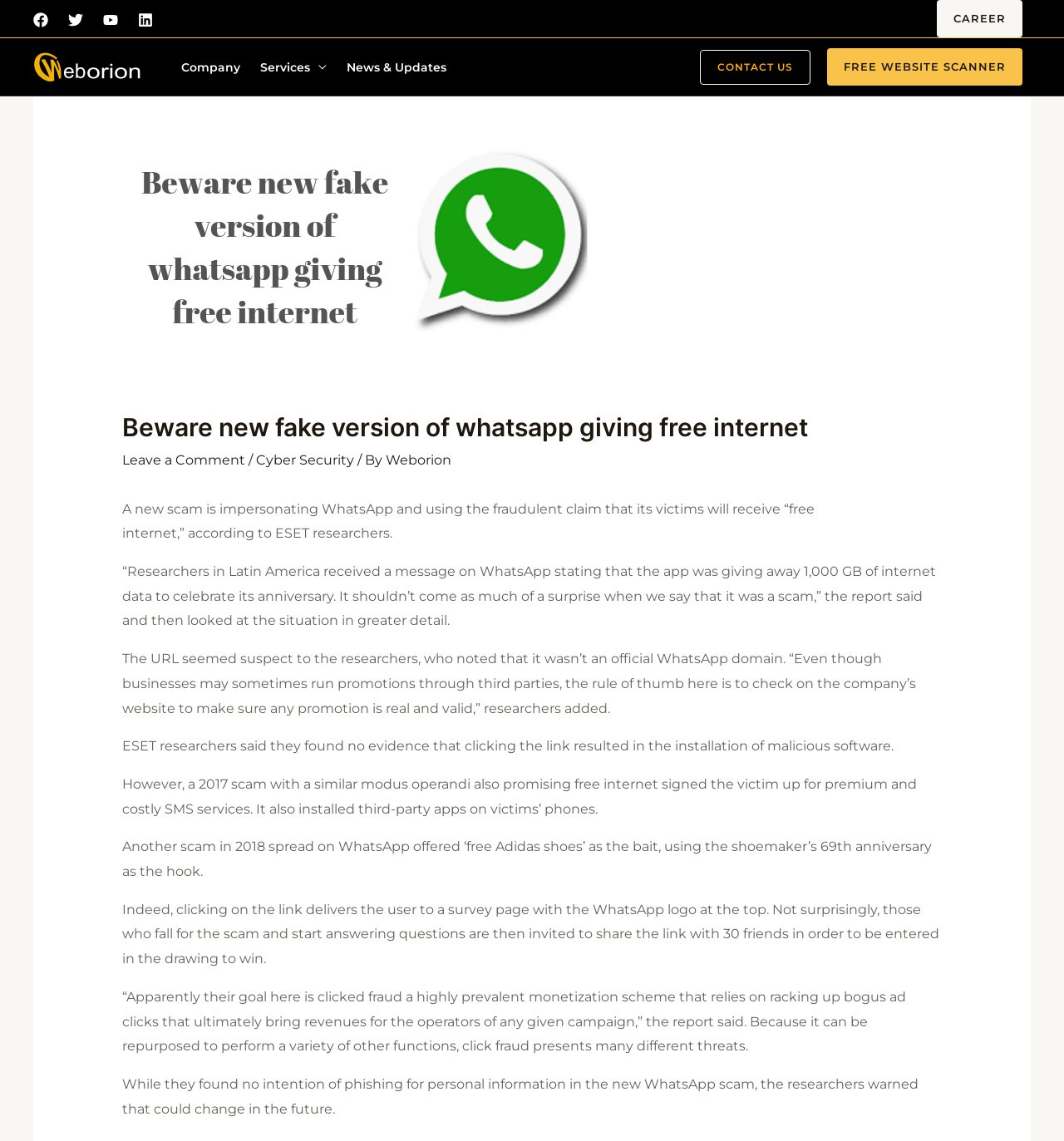What is the bait used in a similar scam in 2018? From the image, respond with a single word or brief phrase.

Free Adidas shoes